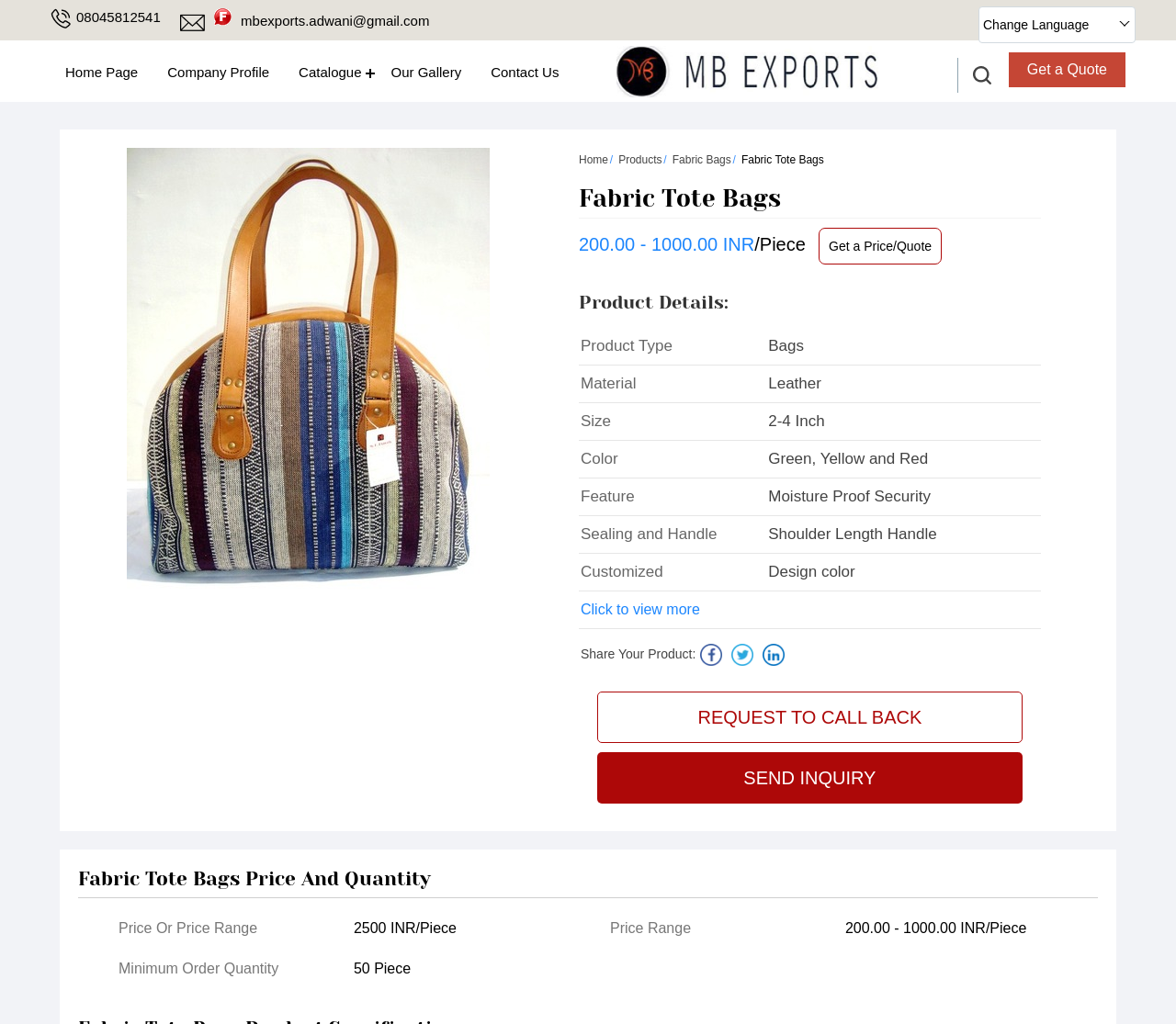Please locate the clickable area by providing the bounding box coordinates to follow this instruction: "Get a price quote".

[0.696, 0.222, 0.801, 0.258]